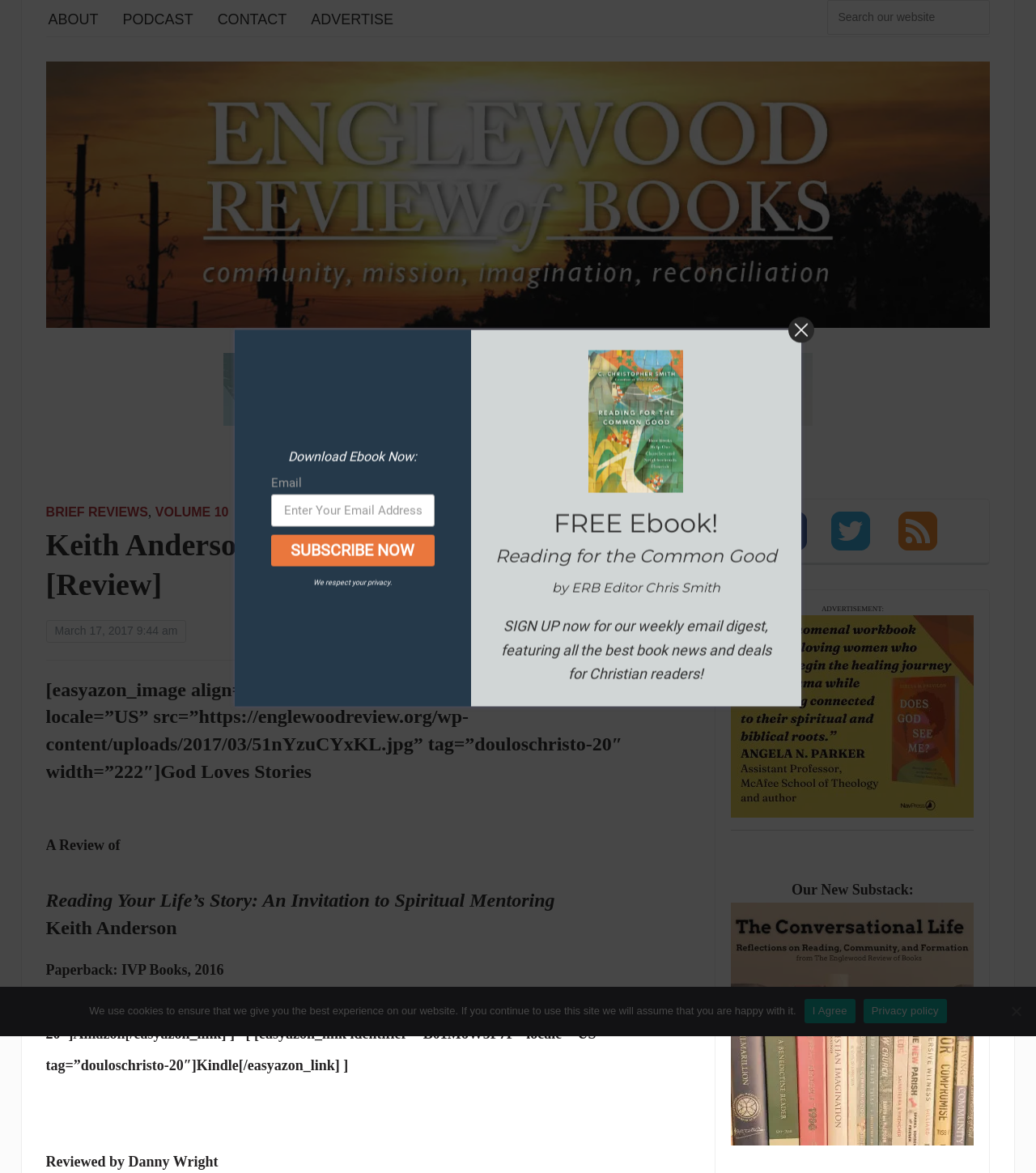Based on the image, provide a detailed and complete answer to the question: 
Can you subscribe to a newsletter on this webpage?

I determined this by looking at the section with the heading 'FREE Ebook! Reading for the Common Good by ERB Editor Chris Smith' which includes a form to enter an email address and subscribe to a newsletter.